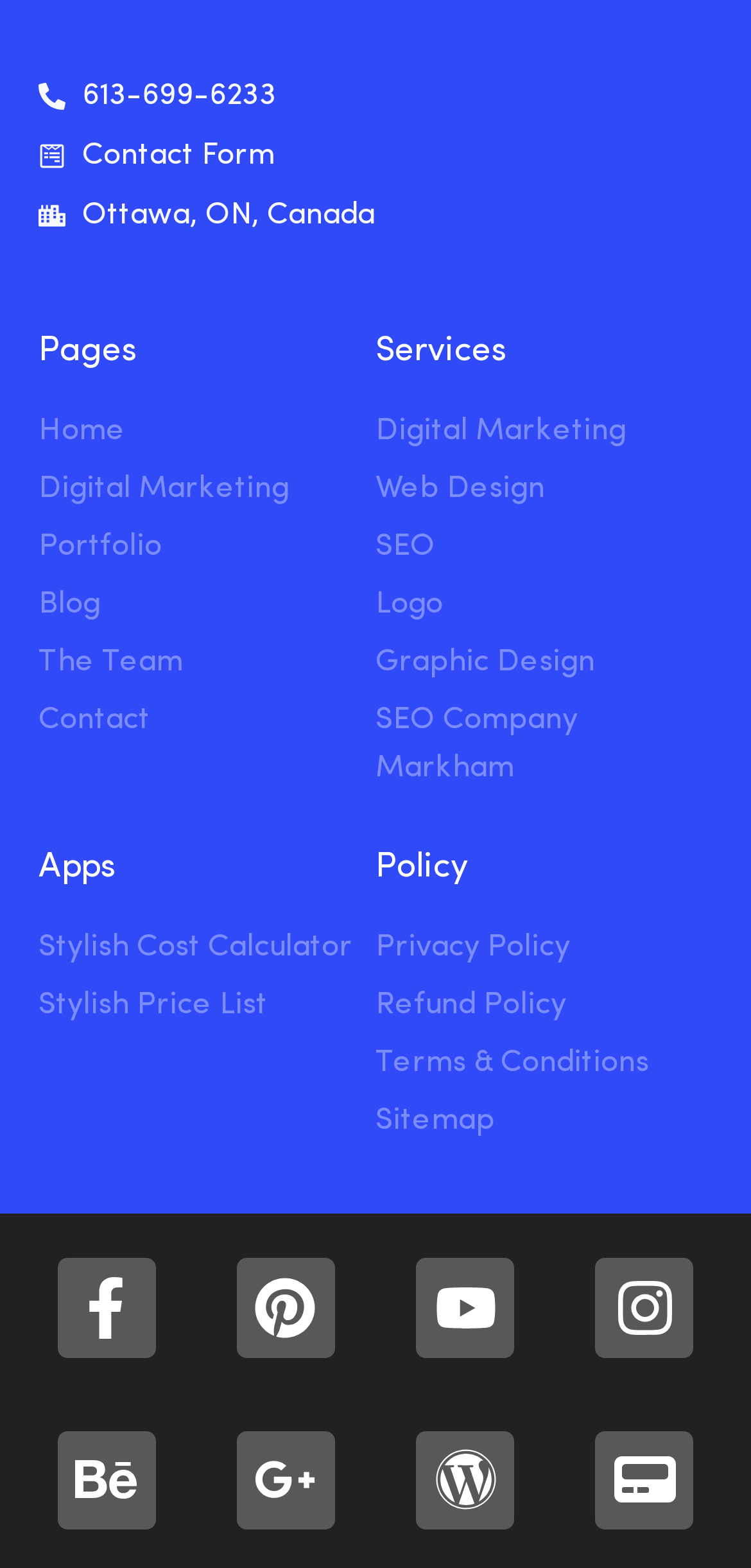Please locate the UI element described by "Contact" and provide its bounding box coordinates.

[0.051, 0.445, 0.5, 0.476]